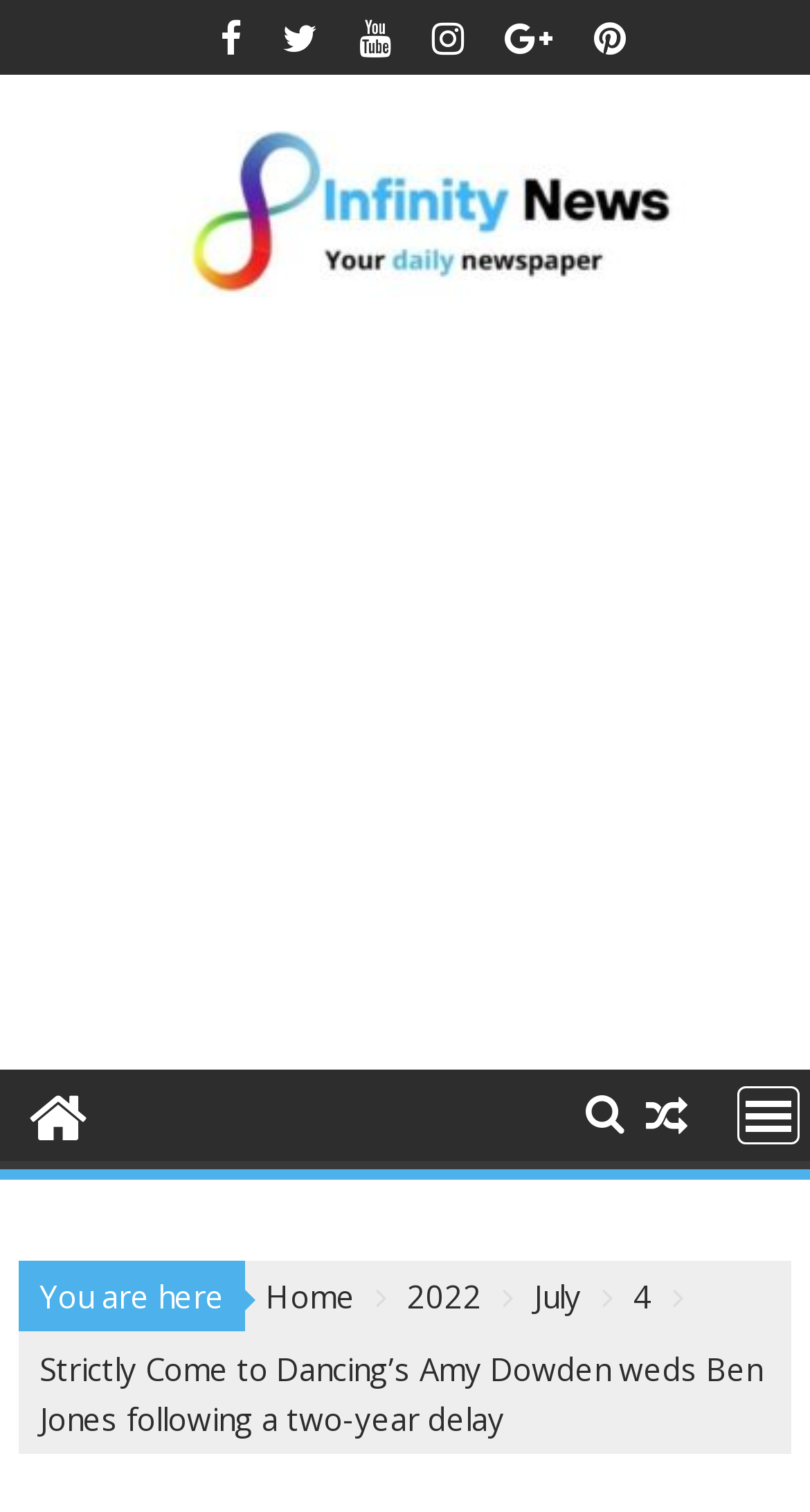Find the headline of the webpage and generate its text content.

Strictly Come to Dancing’s Amy Dowden weds Ben Jones following a two-year delay